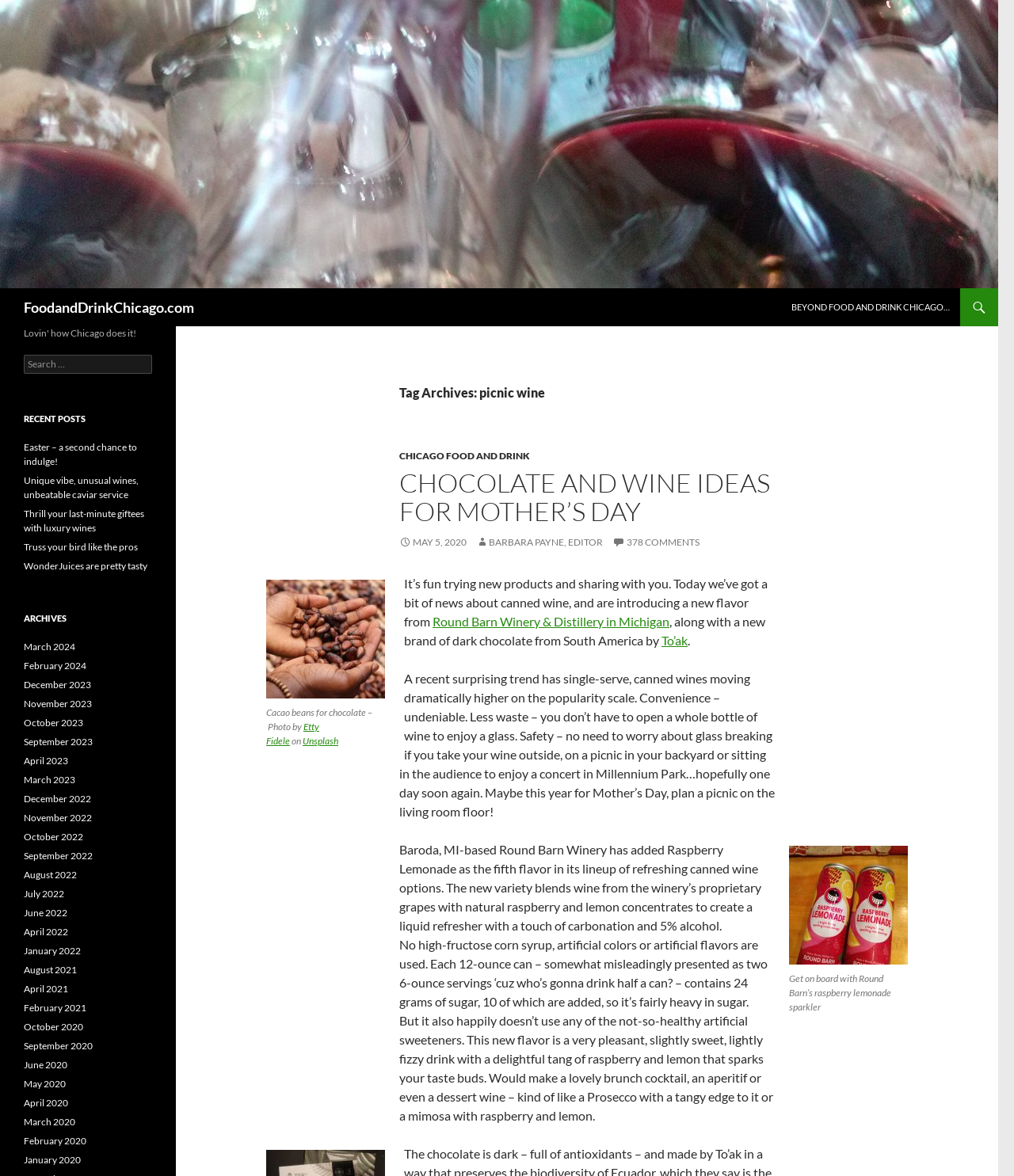Please identify the bounding box coordinates of the element's region that needs to be clicked to fulfill the following instruction: "Read the recent post 'Easter – a second chance to indulge!'". The bounding box coordinates should consist of four float numbers between 0 and 1, i.e., [left, top, right, bottom].

[0.023, 0.375, 0.135, 0.397]